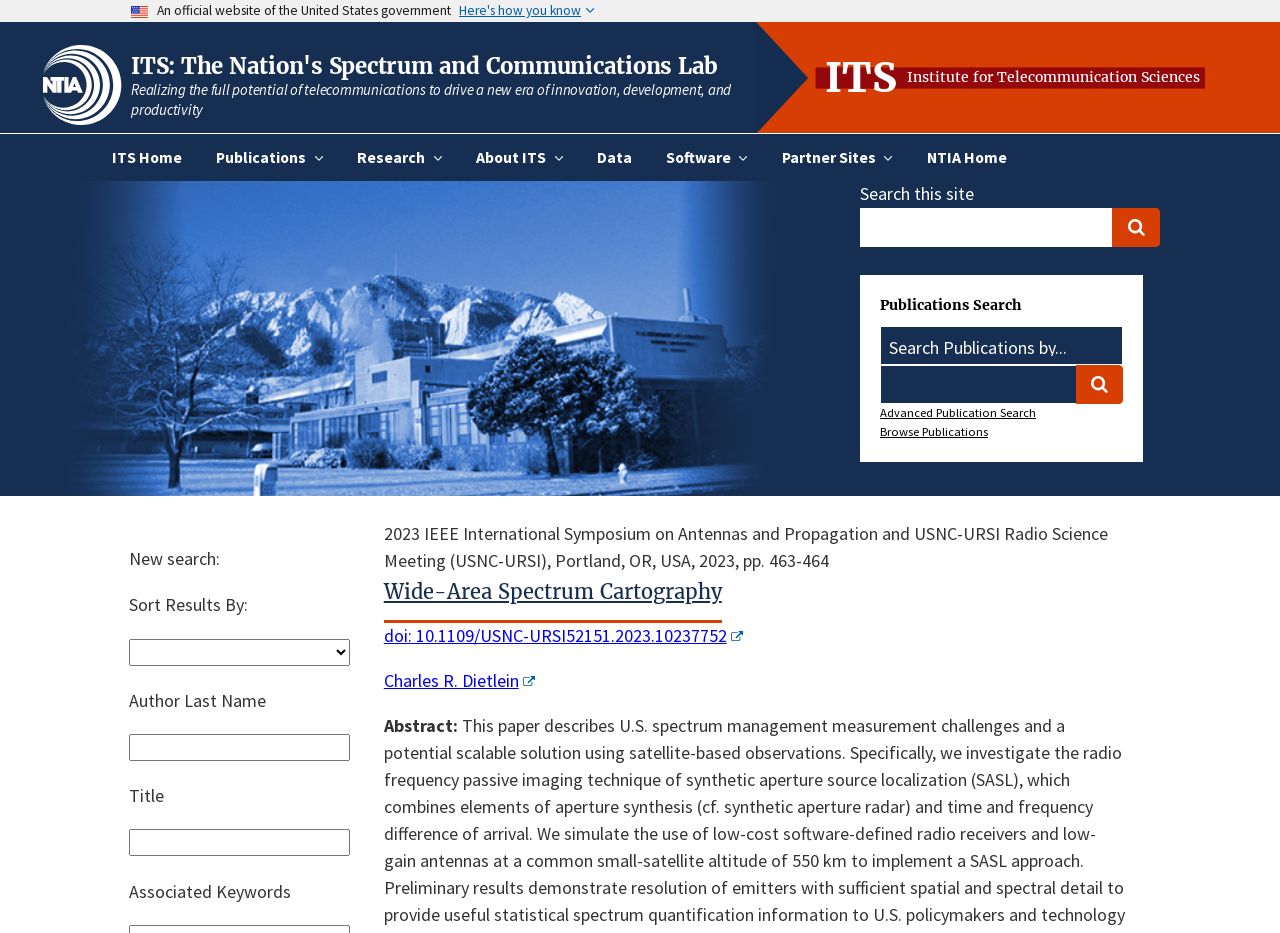Carefully examine the image and provide an in-depth answer to the question: What is the logo on the top left corner?

The logo on the top left corner is the U.S. flag, which is an image element with a bounding box of [0.102, 0.006, 0.116, 0.019]. It is located within the 'Official government website' region.